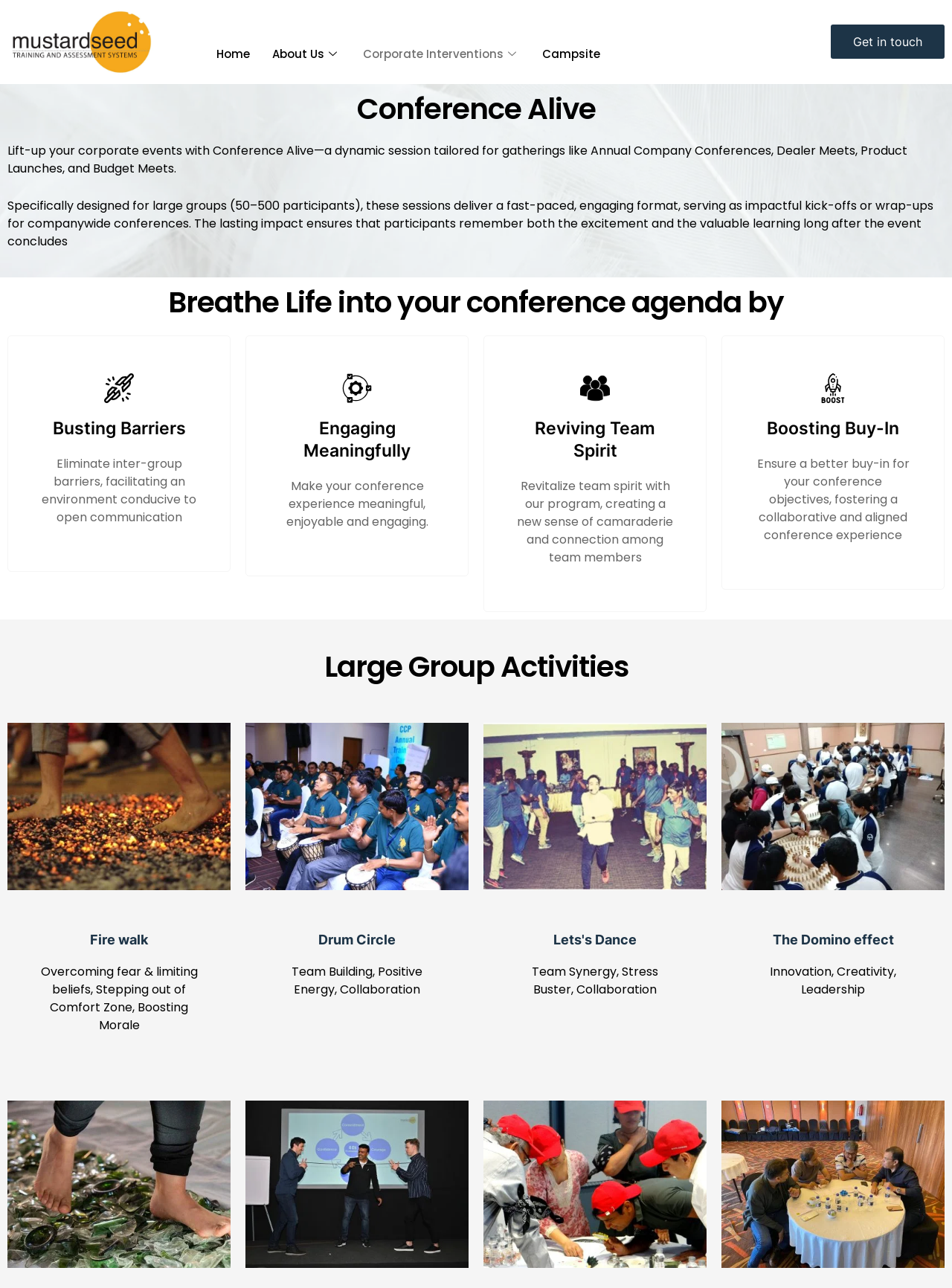Please locate the bounding box coordinates of the element that should be clicked to complete the given instruction: "Click on the 'Get in touch' link".

[0.873, 0.019, 0.992, 0.046]